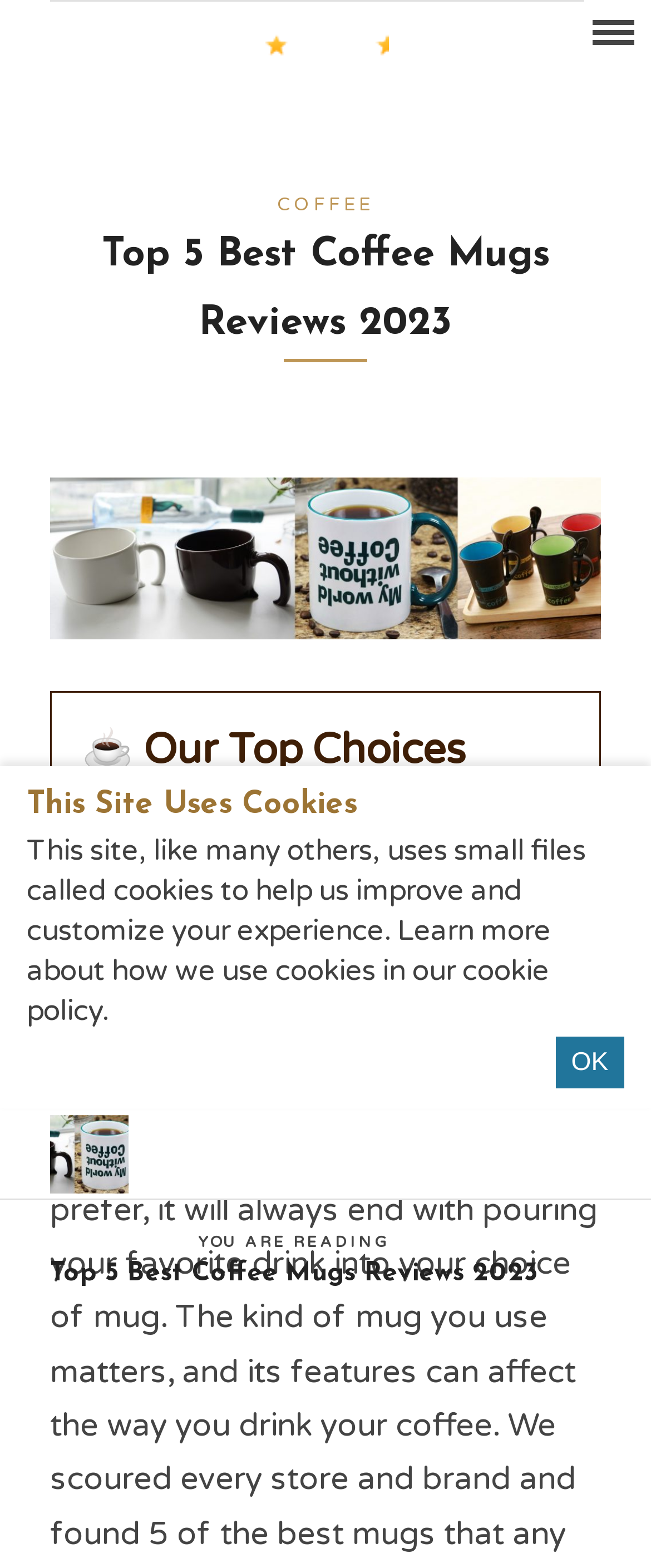Provide a brief response in the form of a single word or phrase:
What is the symbol on the link at the bottom right corner?

uf106